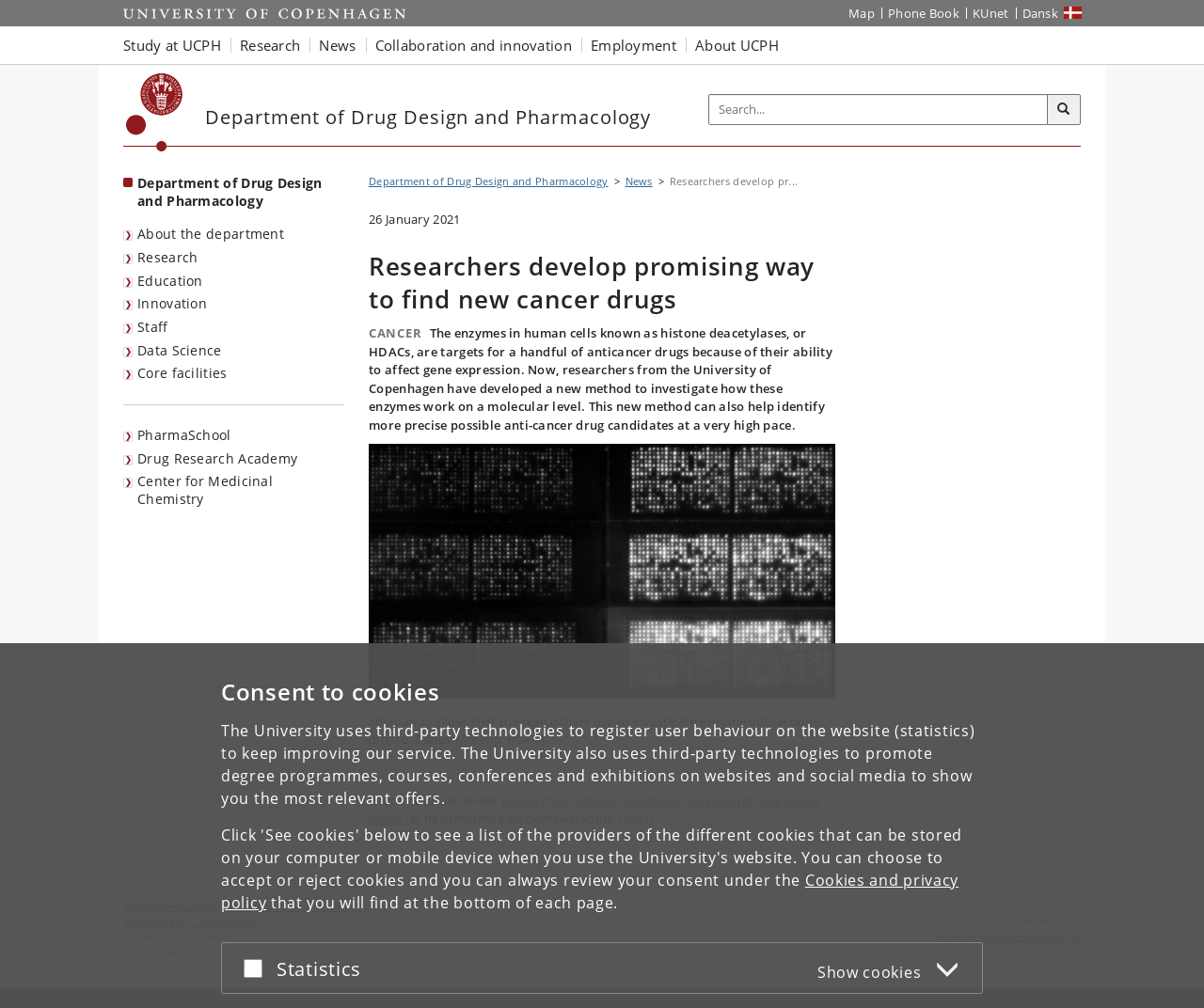Identify the primary heading of the webpage and provide its text.

Researchers develop promising way to find new cancer drugs